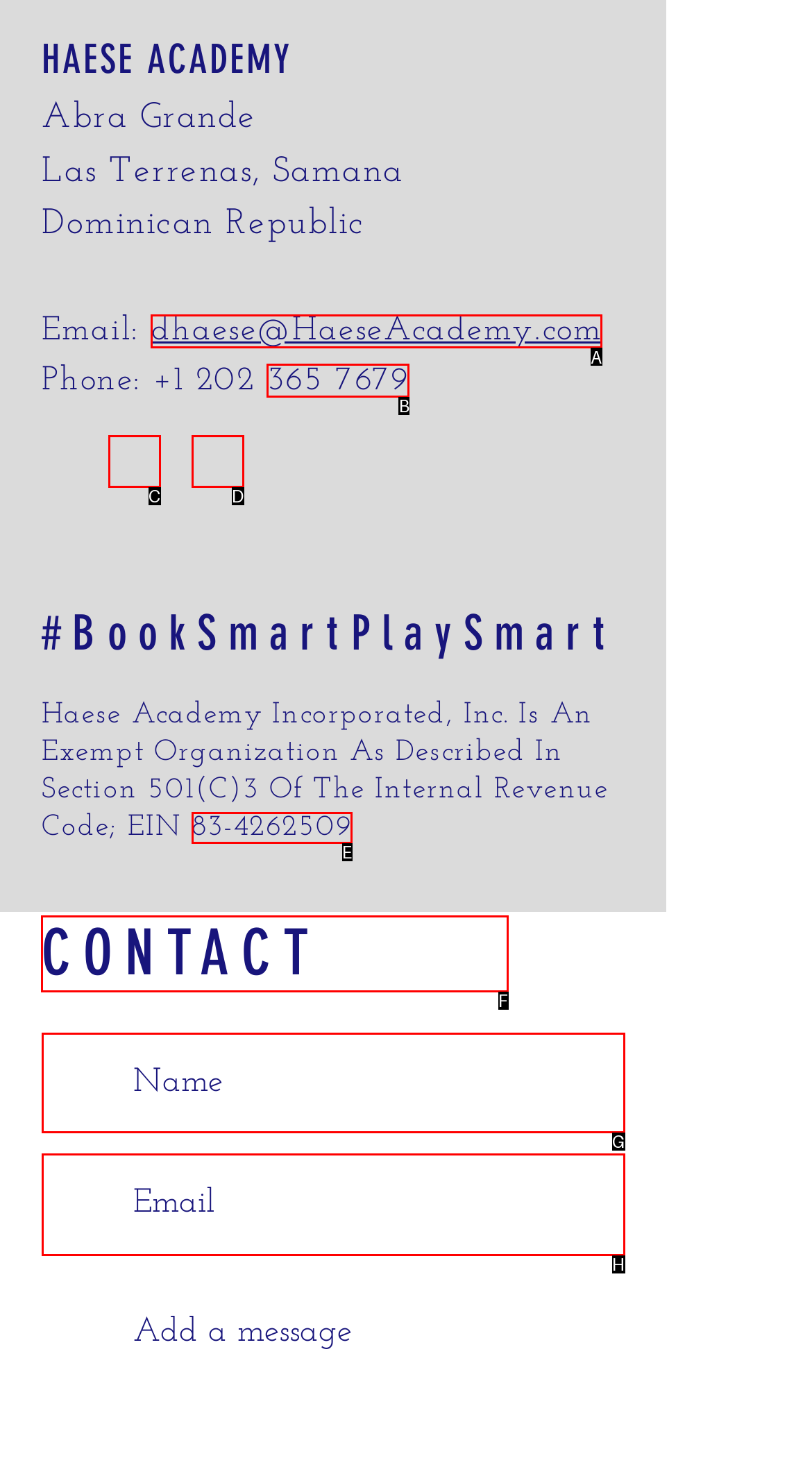Based on the choices marked in the screenshot, which letter represents the correct UI element to perform the task: Click CONTACTUS?

F